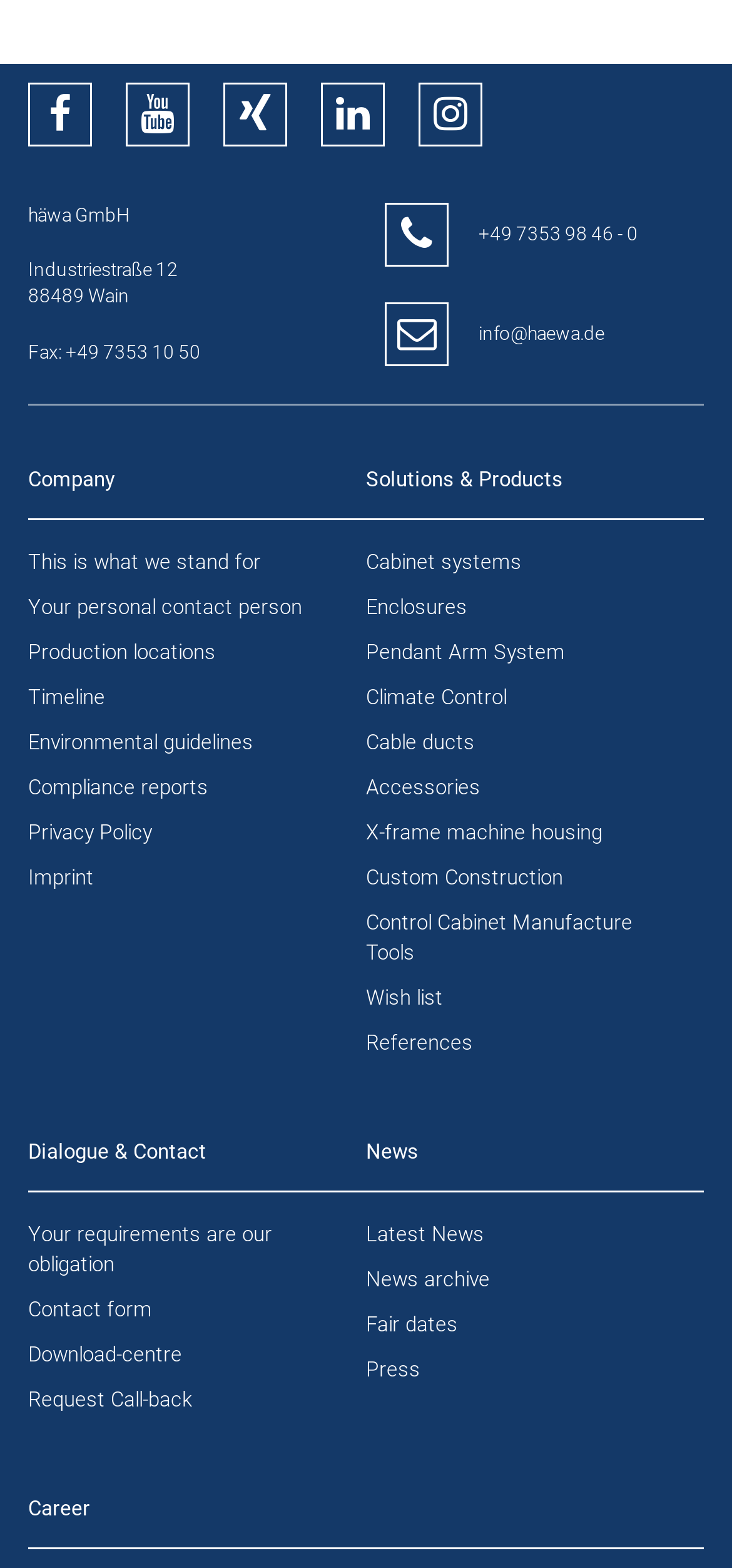Please specify the coordinates of the bounding box for the element that should be clicked to carry out this instruction: "Click on the company information link". The coordinates must be four float numbers between 0 and 1, formatted as [left, top, right, bottom].

[0.038, 0.283, 0.5, 0.332]